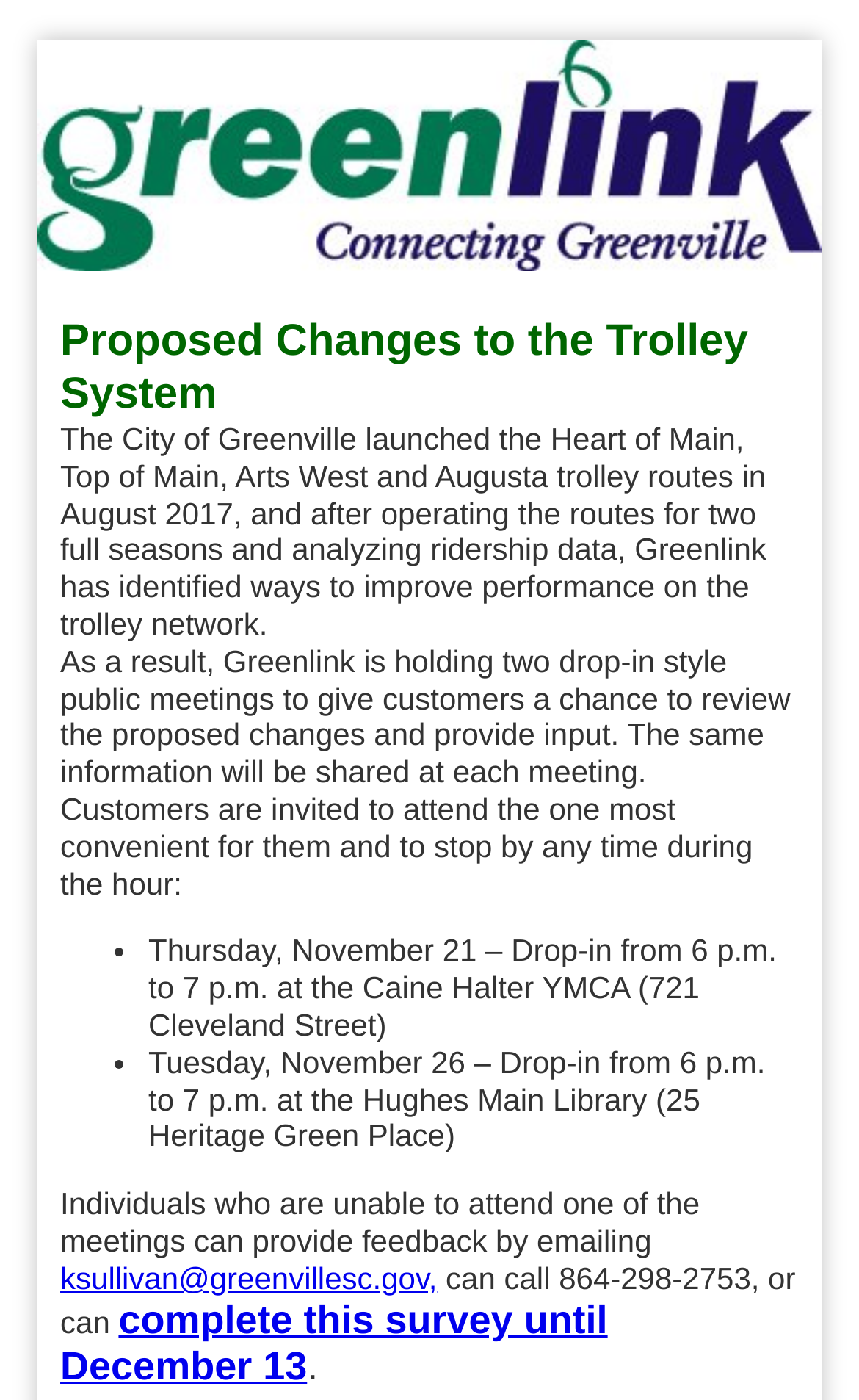What is the purpose of the two public meetings?
Can you provide an in-depth and detailed response to the question?

According to the text, the two public meetings are held to give customers a chance to review the proposed changes and provide input, which implies that the purpose of the meetings is to gather feedback from the public.